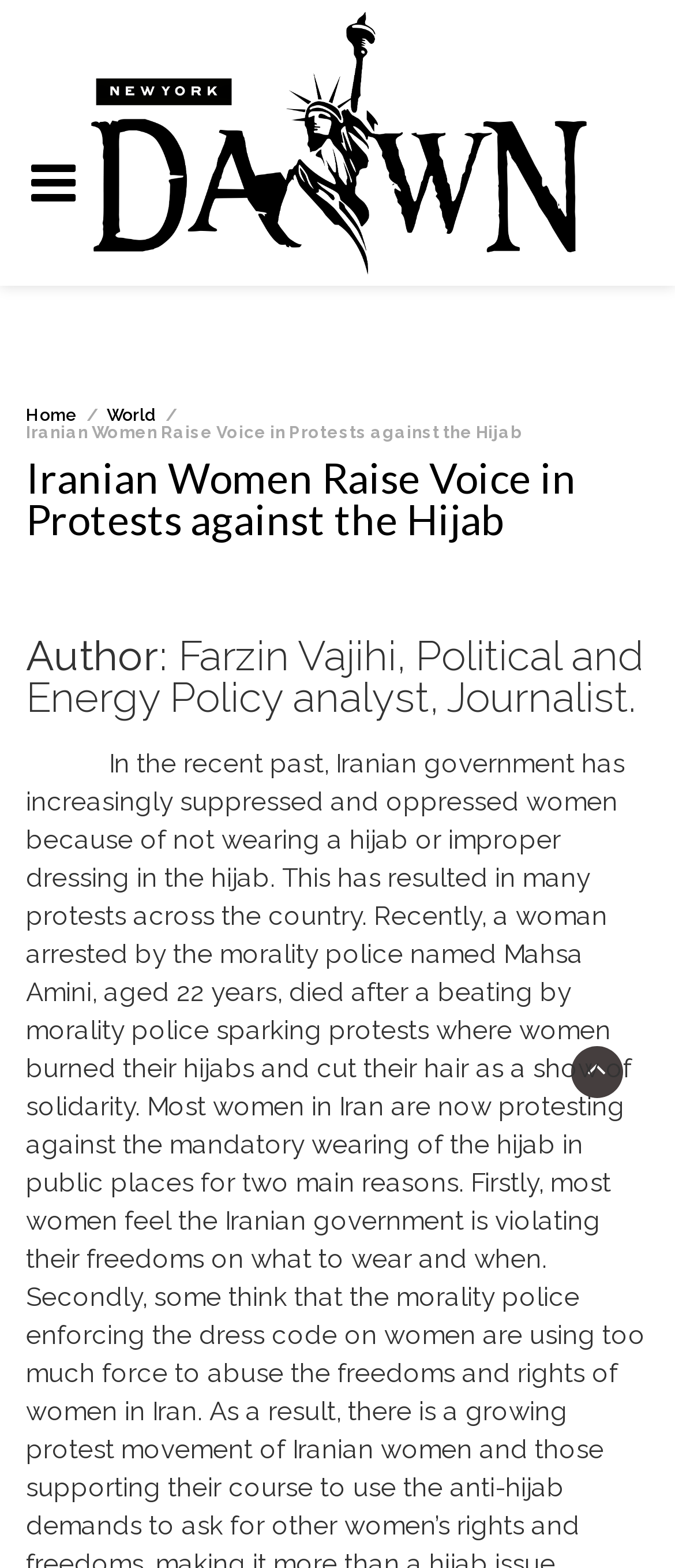Produce an extensive caption that describes everything on the webpage.

The webpage is about Iranian women protesting against the hijab, with the main title "Iranian Women Raise Voice in Protests against the Hijab" prominently displayed at the top. Below the title, there is a navigation section with breadcrumbs, featuring links to "Home" and "World". 

To the right of the navigation section, there is a static text element with the same title as the main title. 

Further down, there is a heading that mentions the author of the article, Farzin Vajihi, who is a political and energy policy analyst and journalist.

At the top left corner, there is a link to "NEW YORK DAWN™", which is accompanied by an image with the same name, situated above the link. The image spans almost the entire width of the page.